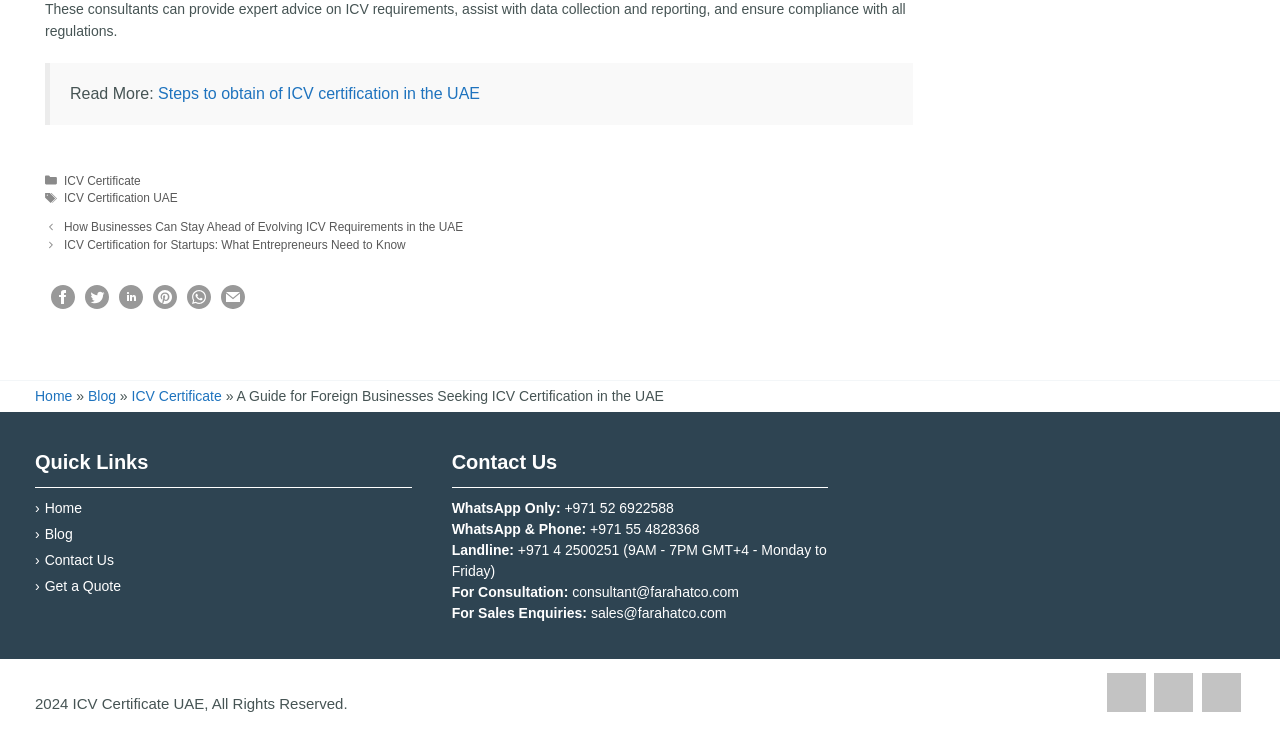Can you specify the bounding box coordinates of the area that needs to be clicked to fulfill the following instruction: "Click on 'Steps to obtain of ICV certification in the UAE'"?

[0.123, 0.115, 0.375, 0.139]